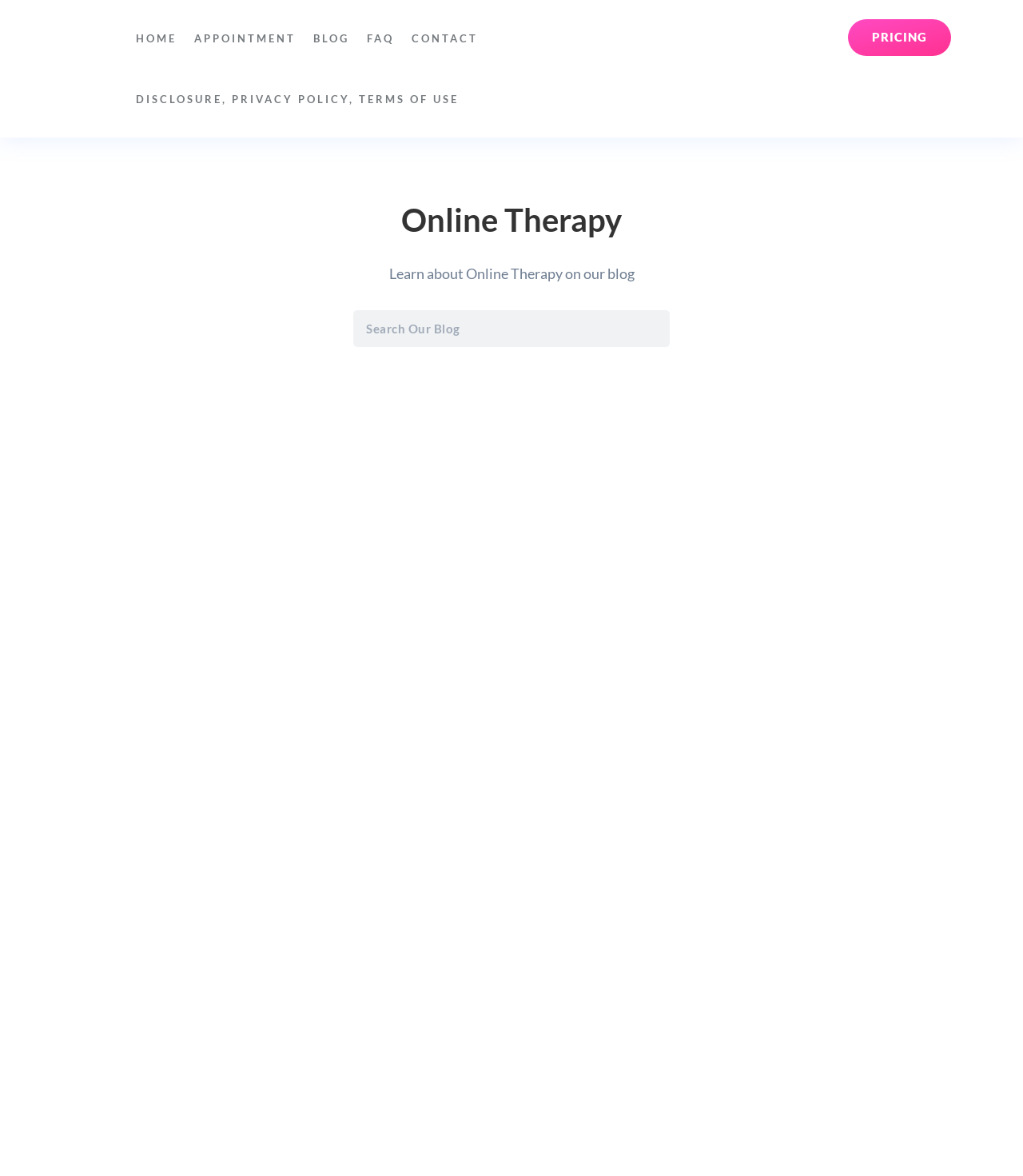What is the main topic of the webpage?
Identify the answer in the screenshot and reply with a single word or phrase.

Online Therapy